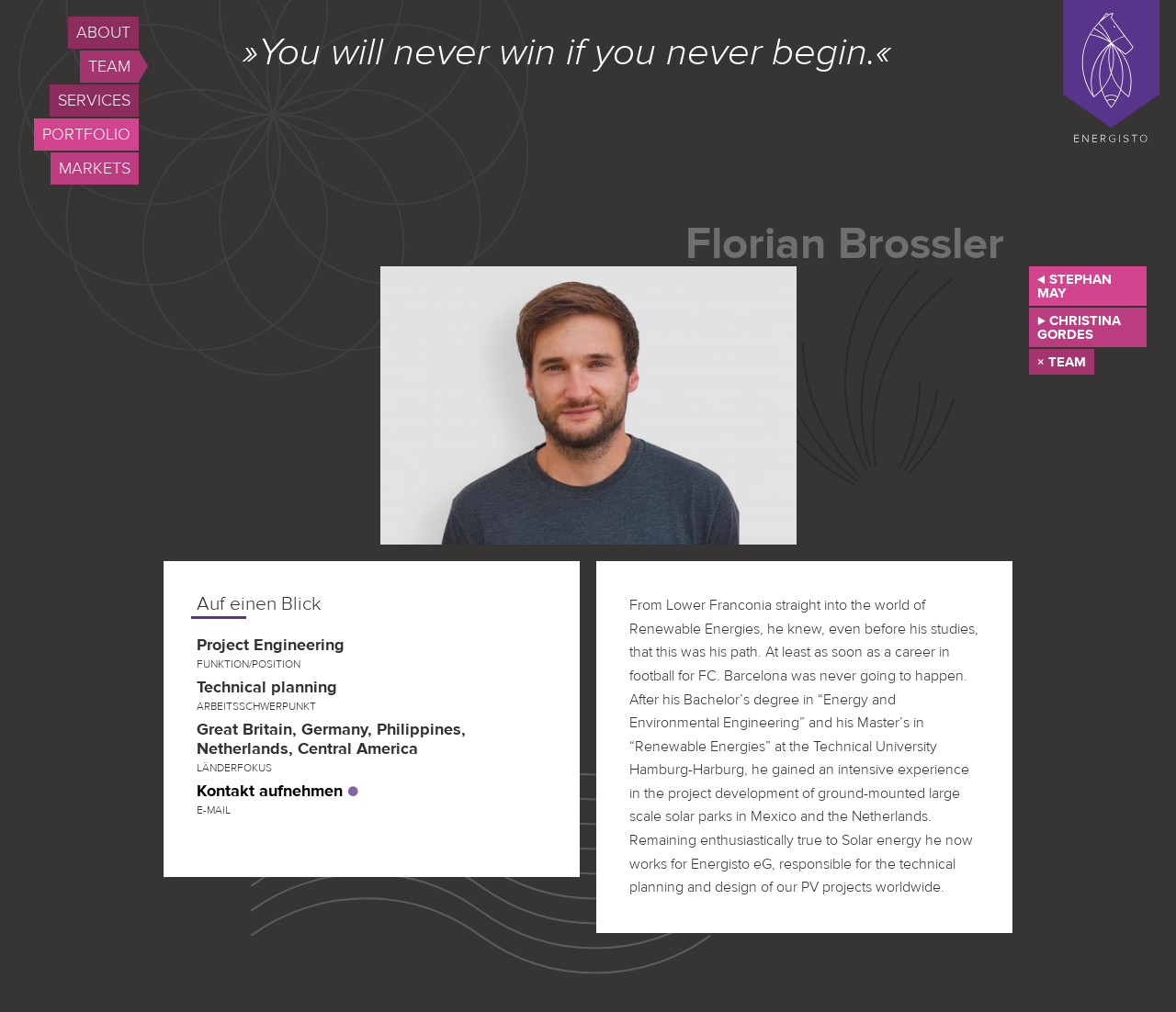Articulate a complete and detailed caption of the webpage elements.

The webpage is about Florian Brossler, an individual associated with ENERGISTO eG. At the top of the page, there is a large image taking up most of the width, with a navigation menu to the left featuring links to "ABOUT", "TEAM", "SERVICES", "PORTFOLIO", and "MARKETS". 

Below the navigation menu, there is a main section divided into two parts. The left side features a blockquote with a quote "»You will never win if you never begin.«" and a heading with the name "Florian Brossler". 

On the right side, there is an article section with three links to "STEPHAN MAY", "CHRISTINA GORDES", and "TEAM" at the top. Below these links, there is a figure, followed by a heading "Auf einen Blick" and a description list with terms and details about Florian Brossler's work experience, including his position, technical planning, and focus countries. 

At the bottom of the article section, there is a paragraph of text describing Florian Brossler's background, education, and career in the renewable energy industry, specifically in solar energy.